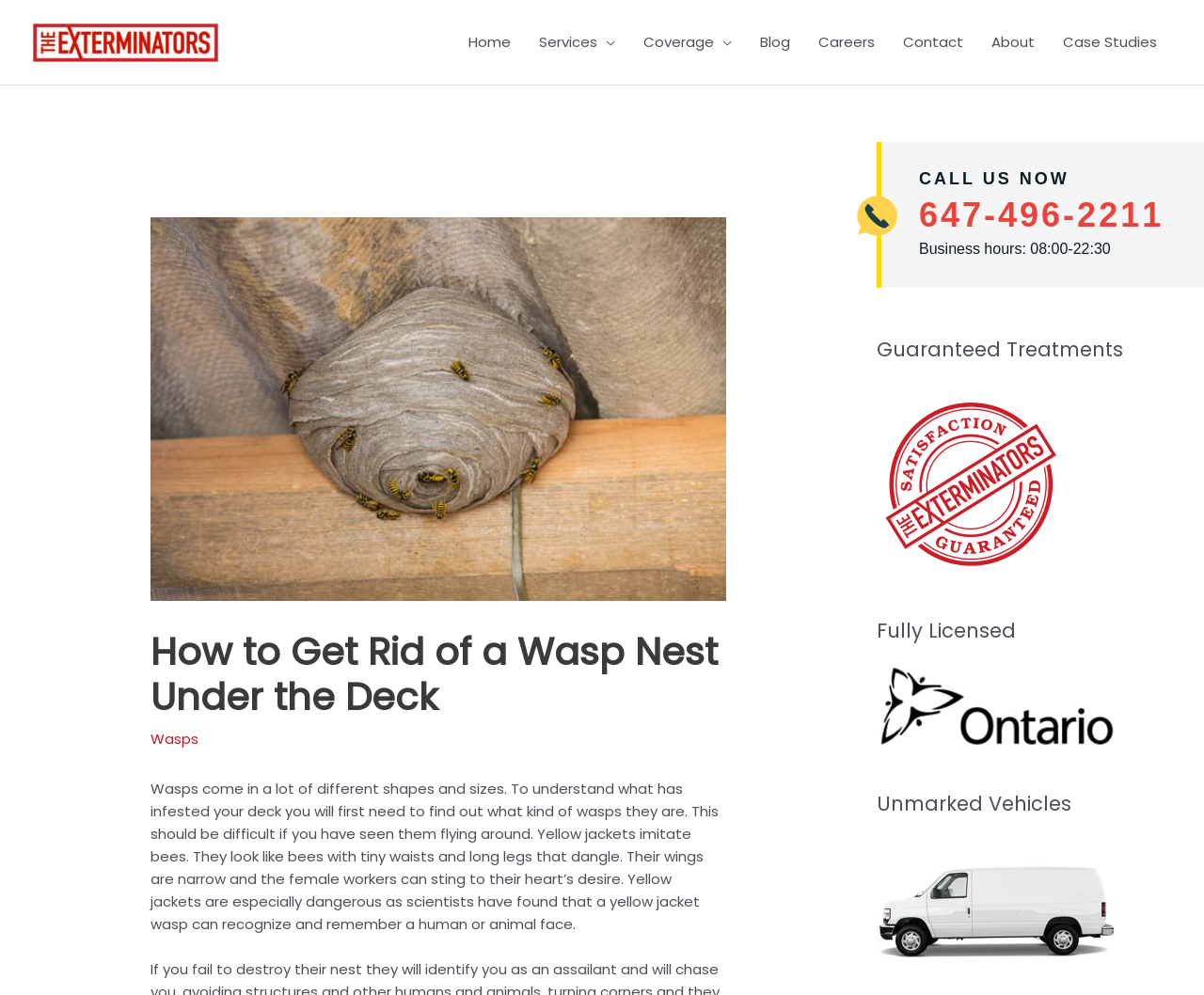Construct a comprehensive caption that outlines the webpage's structure and content.

The webpage is about wasp removal and pest control services. At the top left, there is a link to "the exterminators inc pest control toronto" accompanied by an image with the same name. Below this, there is a navigation menu with links to various sections of the website, including "Home", "Services", "Coverage", "Blog", "Careers", "Contact", "About", and "Case Studies".

The main content of the webpage is divided into sections. The first section has a heading "How to Get Rid of a Wasp Nest Under the Deck" and an image with the same name. Below this, there is a paragraph of text that describes the different types of wasps, their characteristics, and the dangers of yellow jackets.

To the right of the main content, there are three complementary sections. The first section has a heading "CALL US NOW" with a phone number and business hours. The second section has a heading "Guaranteed Treatments" with an image of a satisfaction guarantee. The third section has headings "Fully Licensed", "Unmarked Vehicles", and corresponding images.

Overall, the webpage provides information on wasp removal and pest control services, with a focus on the characteristics of wasps and the services offered by the exterminators.